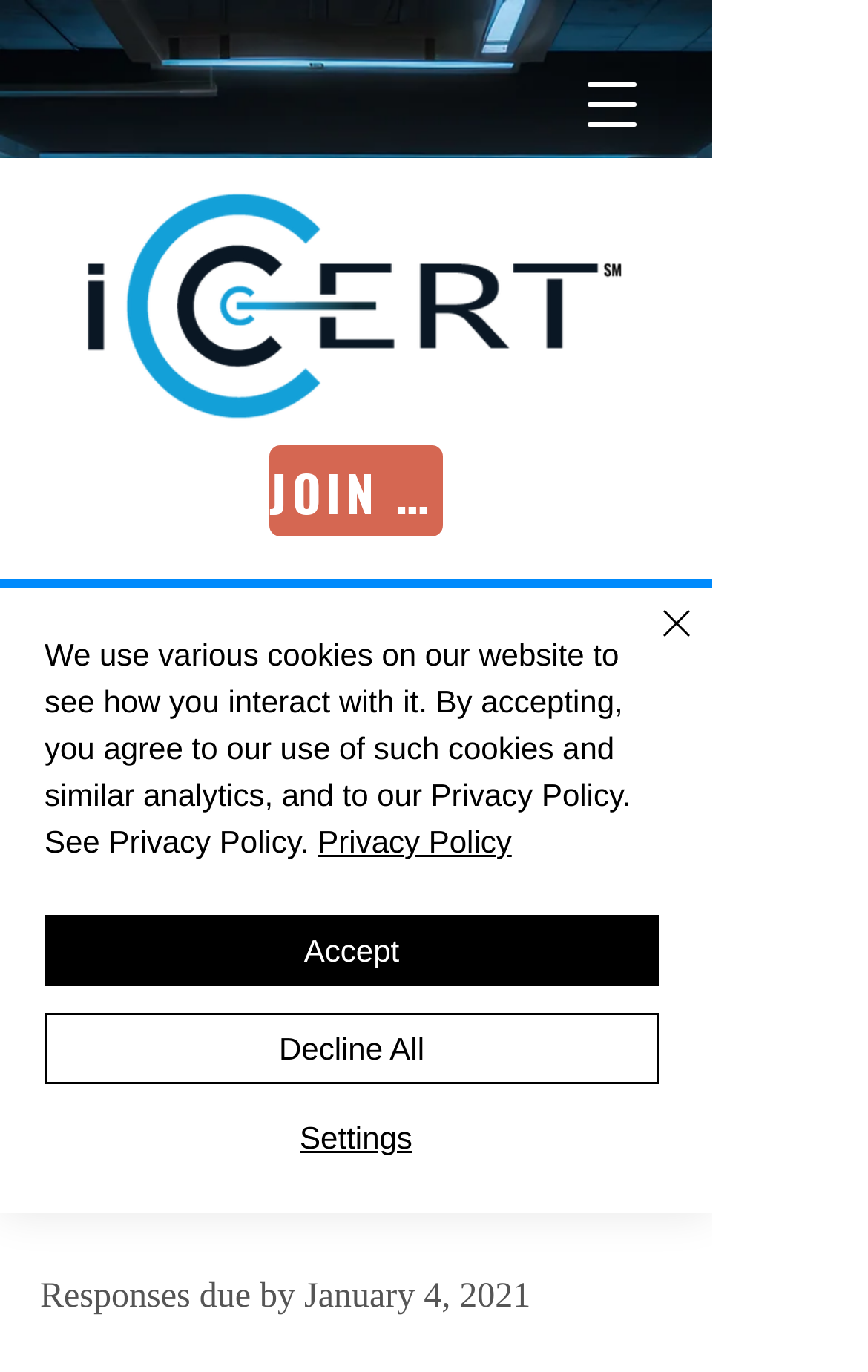Identify the bounding box coordinates of the area you need to click to perform the following instruction: "More actions on the post".

[0.738, 0.659, 0.8, 0.698]